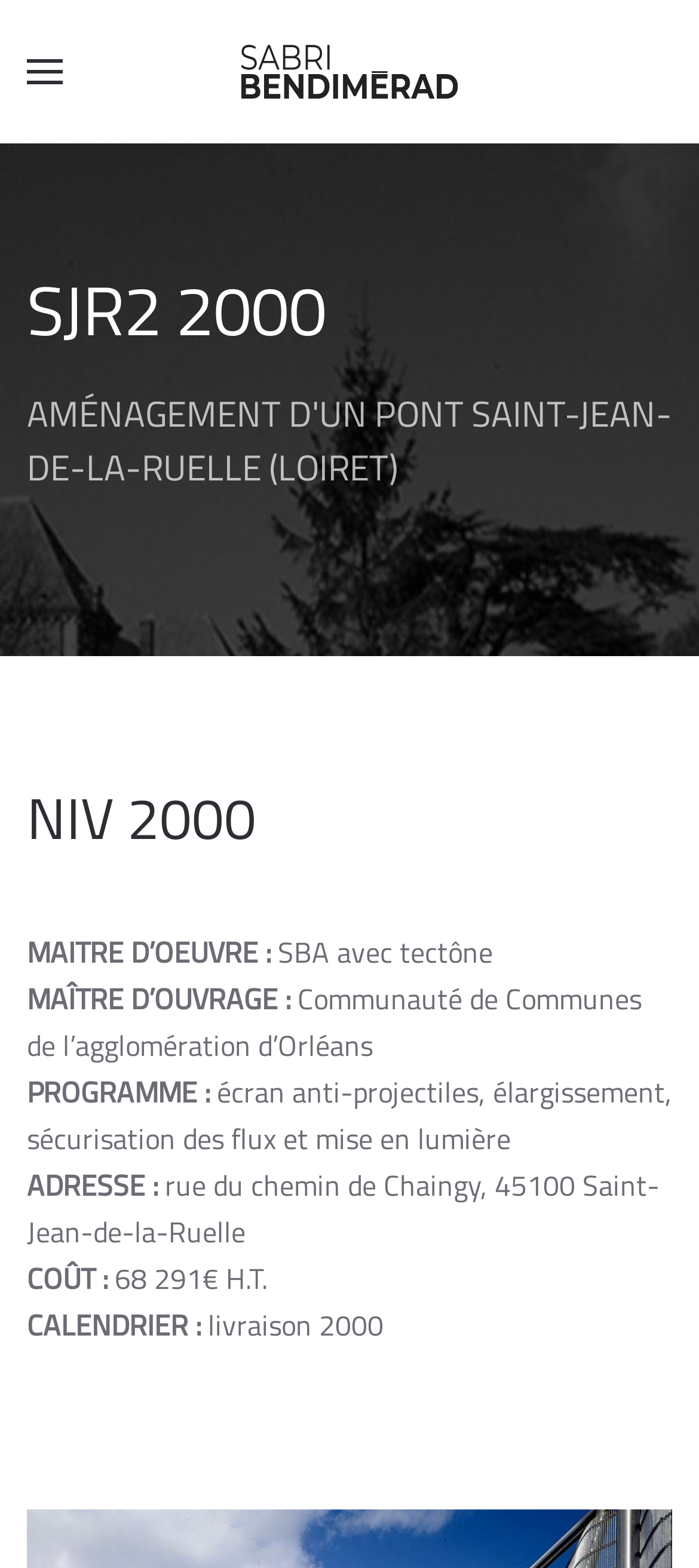Reply to the question with a single word or phrase:
What is the address of the project location?

rue du chemin de Chaingy, 45100 Saint-Jean-de-la-Ruelle